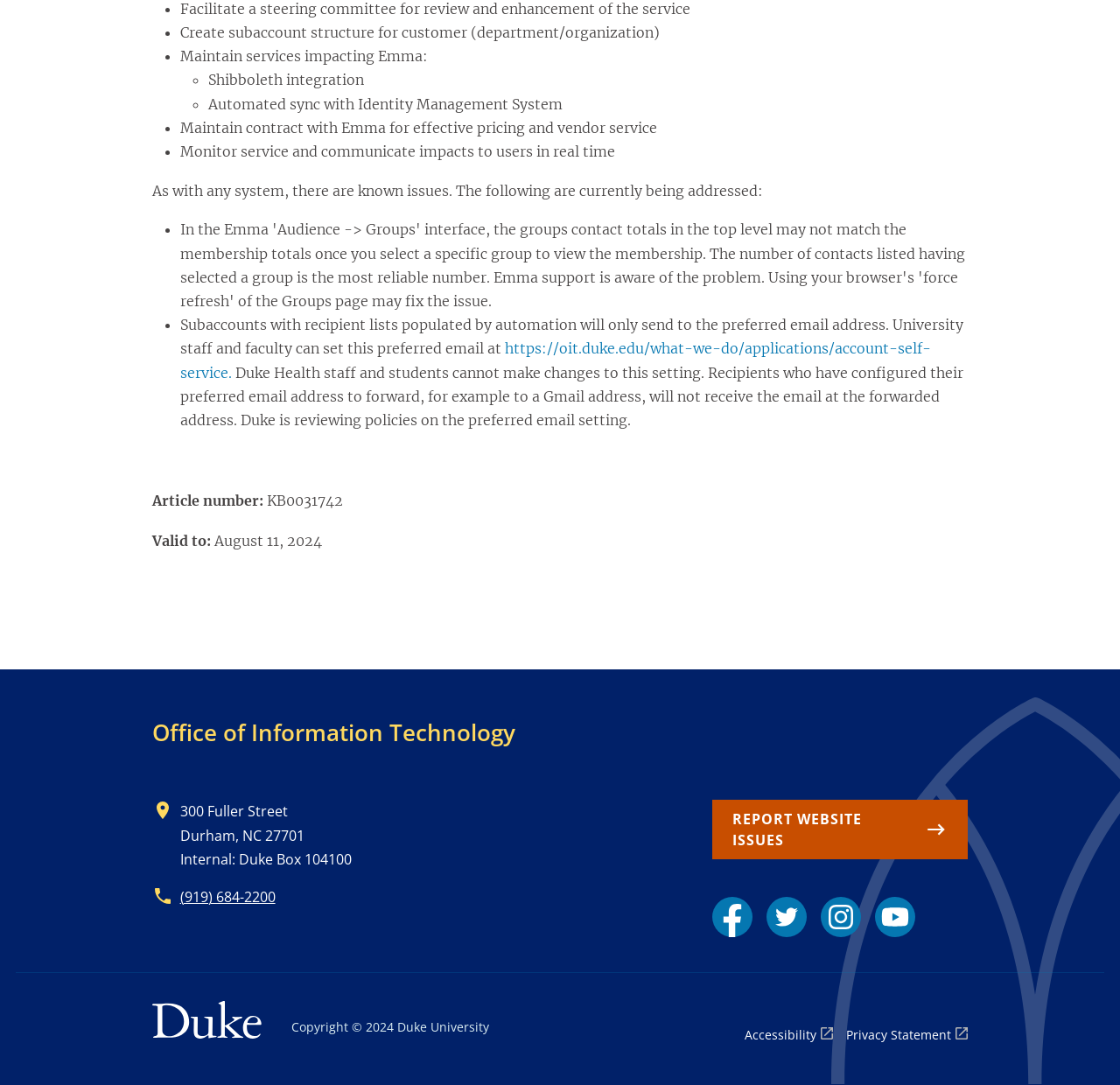Please identify the bounding box coordinates of the clickable area that will allow you to execute the instruction: "Read the article 'Individual vs Shared Proxies: Choosing the Right Option'".

None